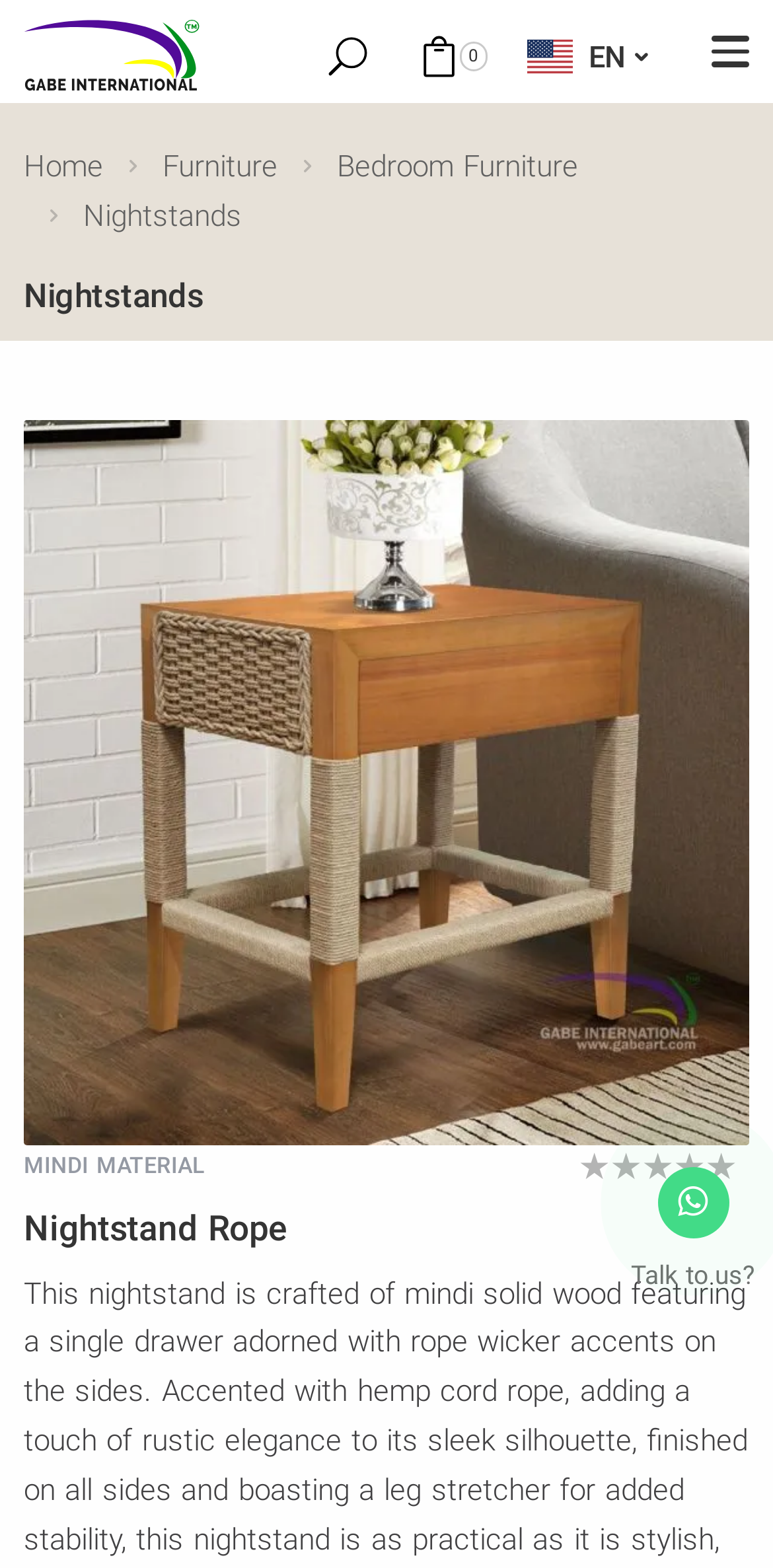How many call-to-action buttons are in the nightstand product section? Look at the image and give a one-word or short phrase answer.

2